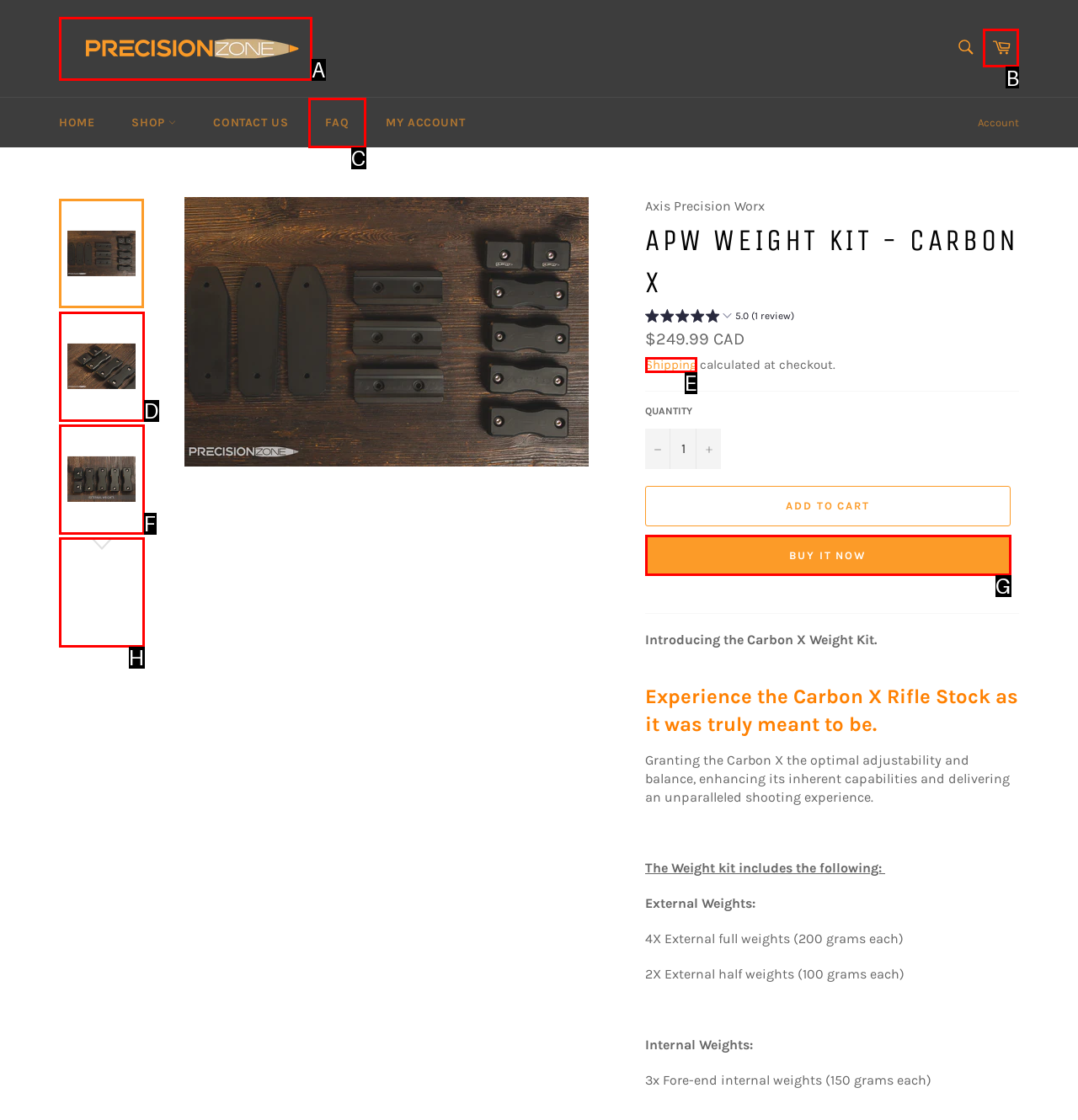Indicate which UI element needs to be clicked to fulfill the task: Go to cart
Answer with the letter of the chosen option from the available choices directly.

B